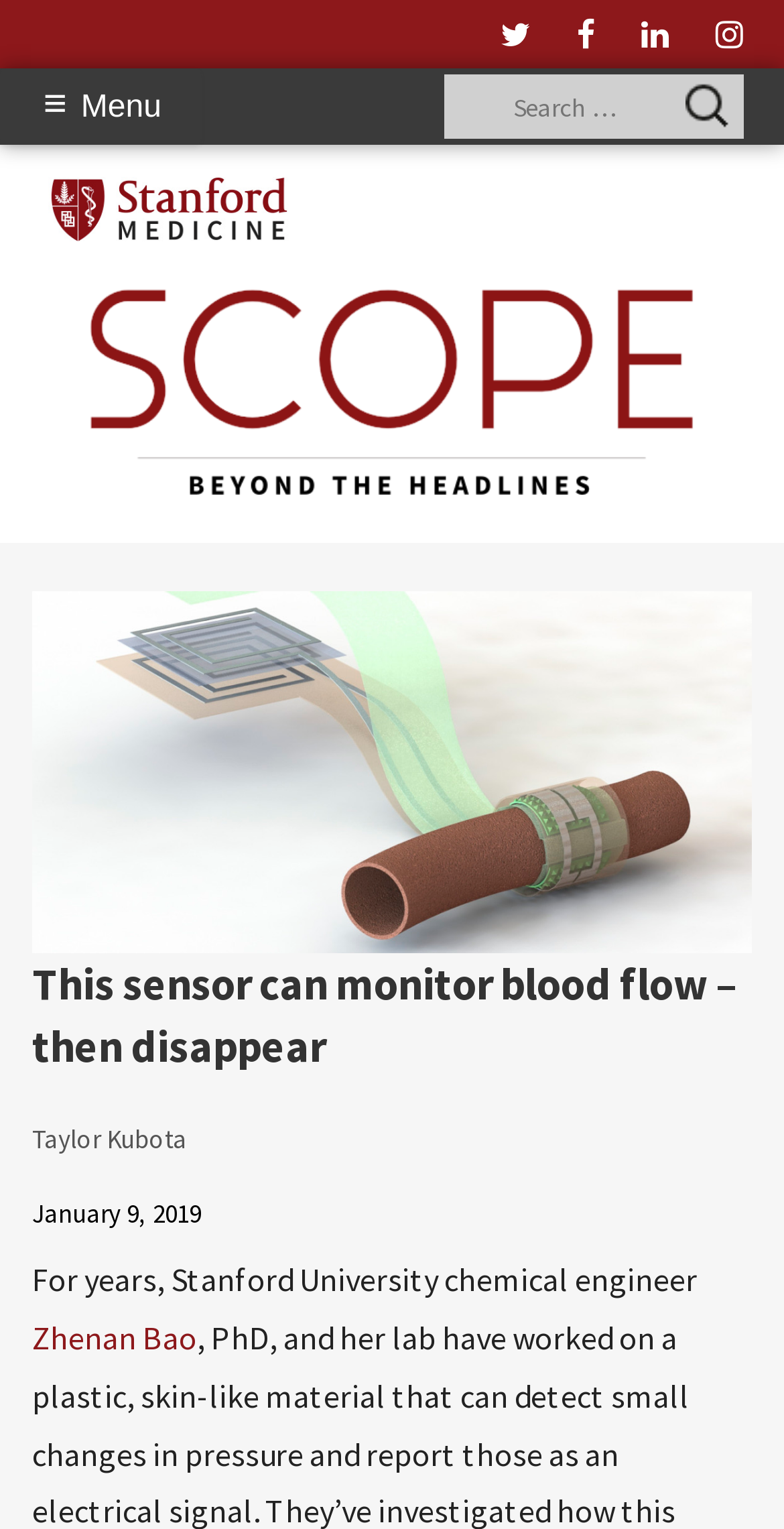Given the content of the image, can you provide a detailed answer to the question?
What is the name of the researcher mentioned?

I found the answer by looking at the link 'Zhenan Bao' which is mentioned in the text as a Stanford University chemical engineer.